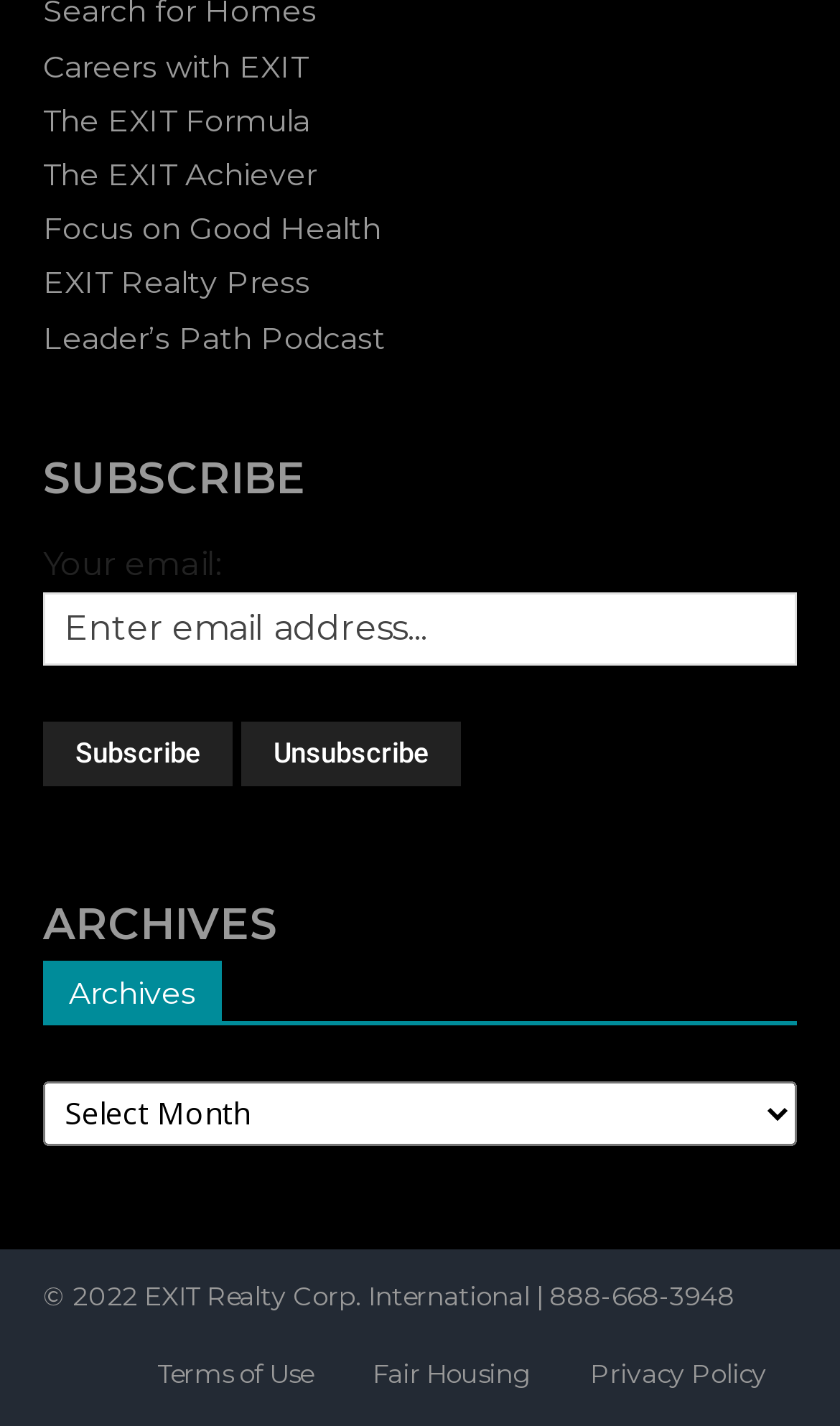How many buttons are on the subscription section?
From the image, provide a succinct answer in one word or a short phrase.

2